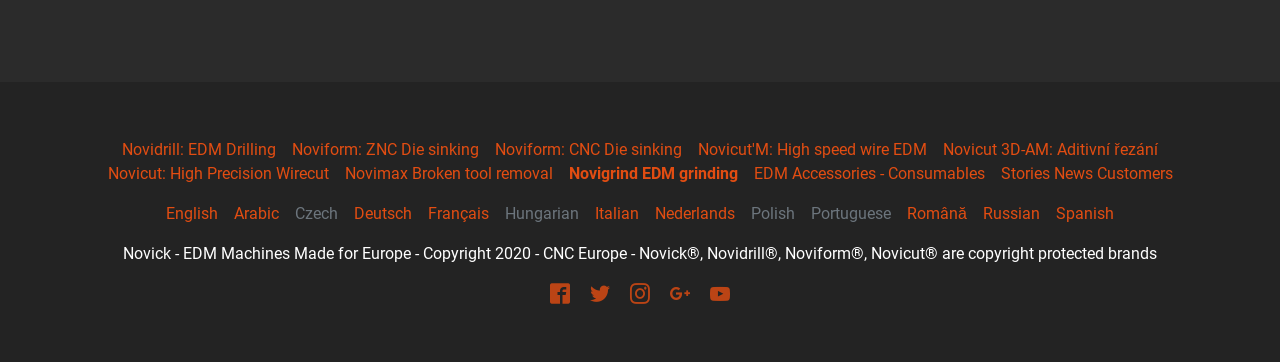Please answer the following query using a single word or phrase: 
What is the first EDM machine type?

Novidrill